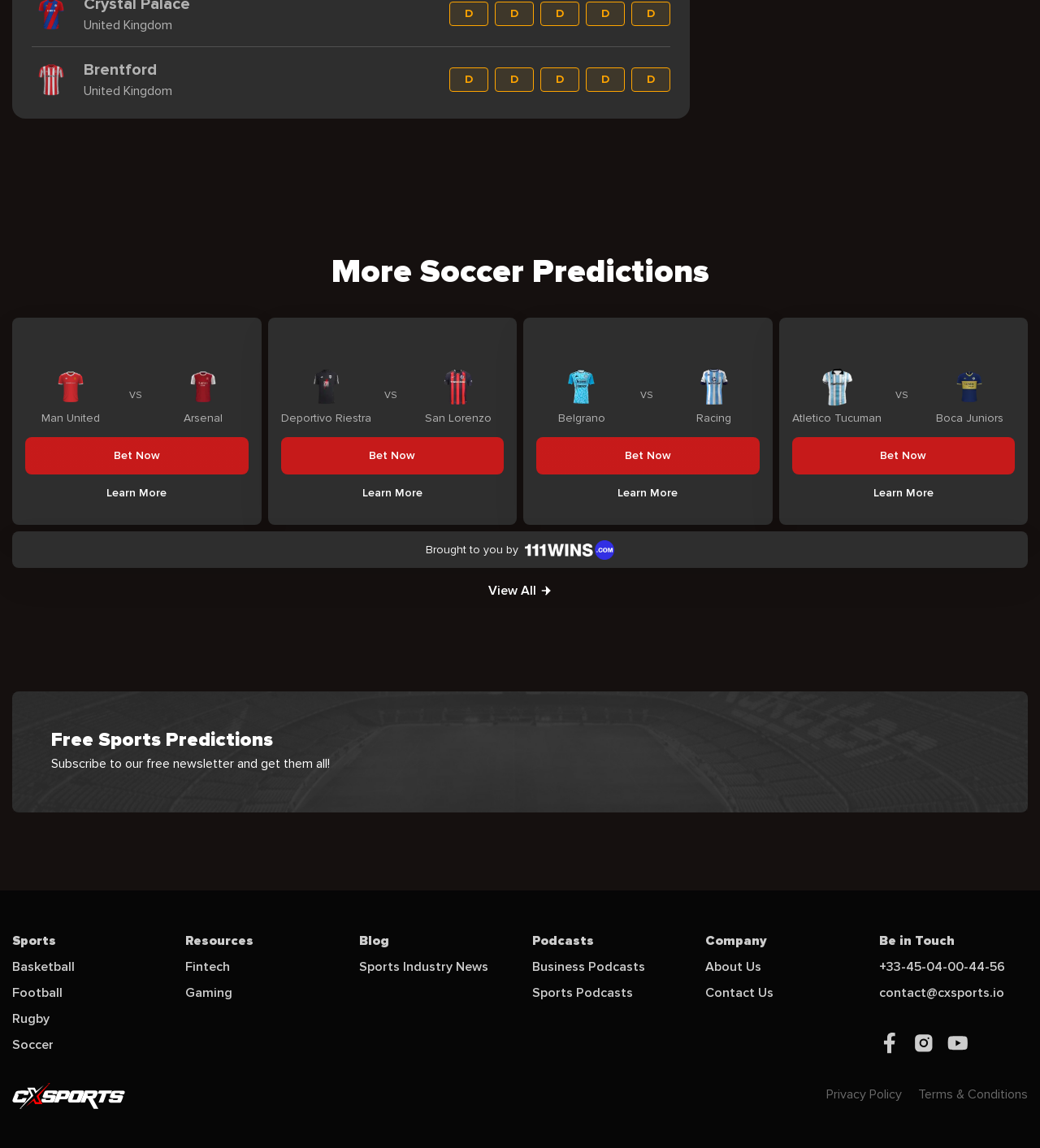Select the bounding box coordinates of the element I need to click to carry out the following instruction: "View all soccer predictions".

[0.444, 0.495, 0.556, 0.534]